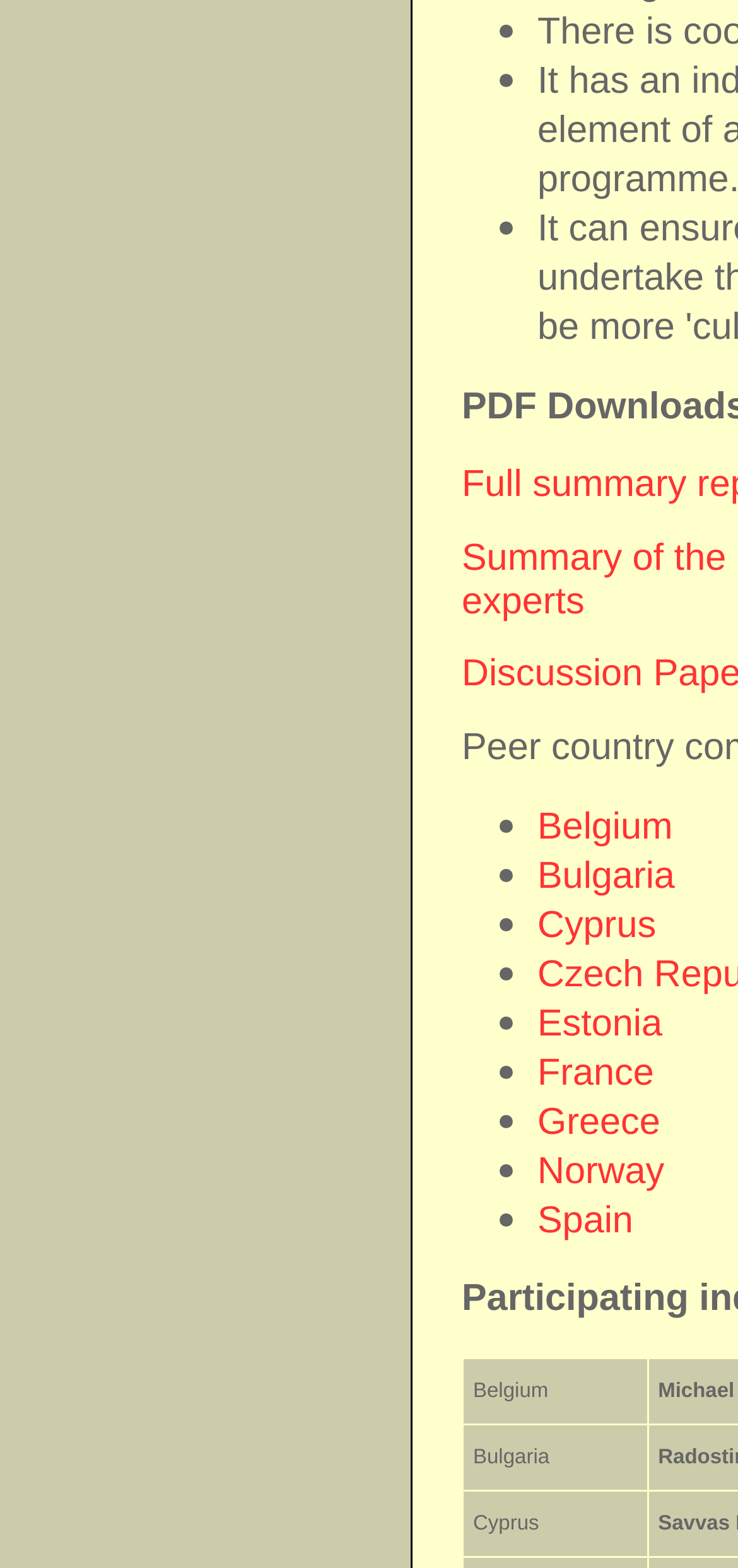Please locate the bounding box coordinates of the element that should be clicked to achieve the given instruction: "Select Estonia".

[0.728, 0.639, 0.898, 0.666]